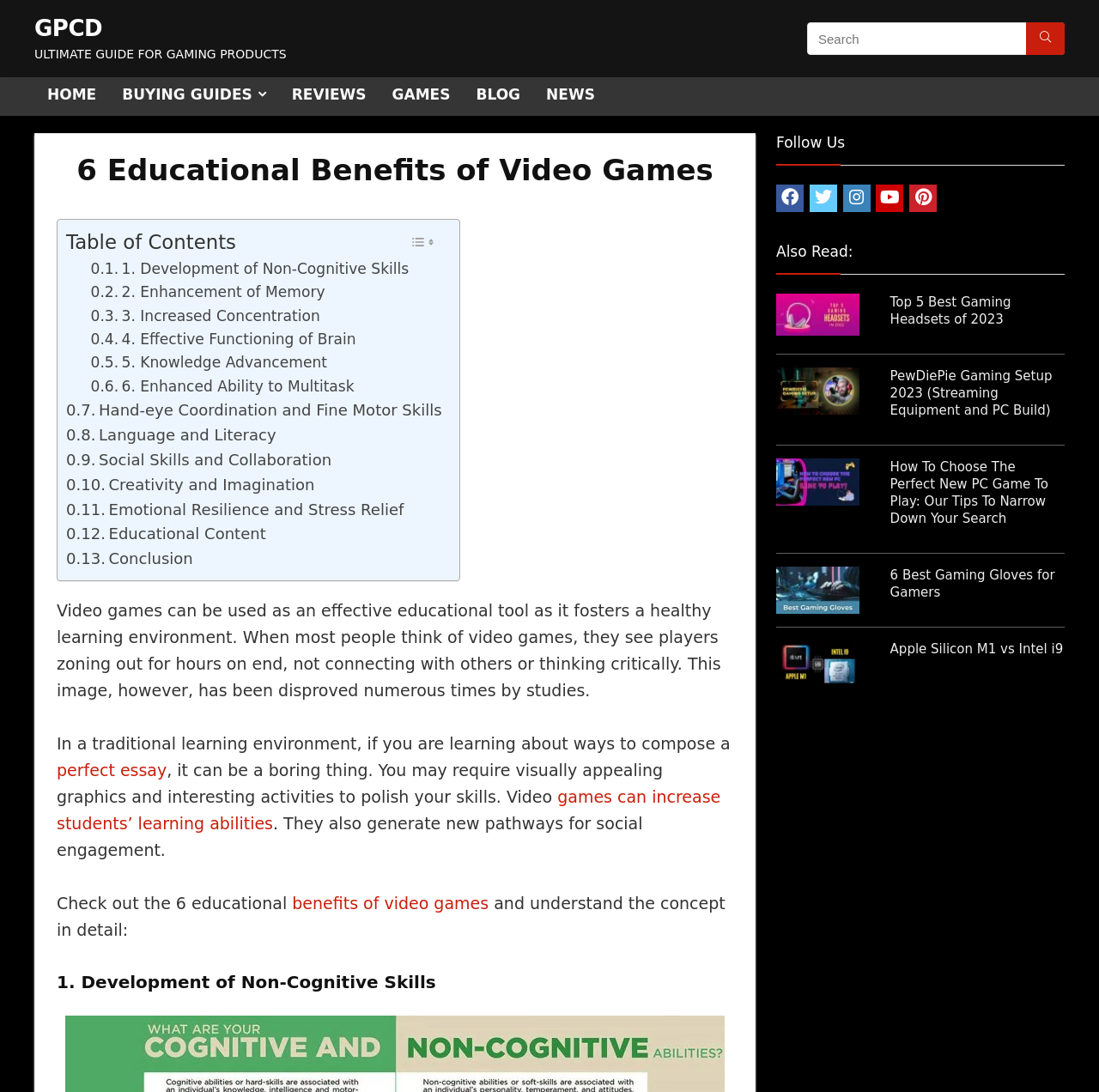Please identify the webpage's heading and generate its text content.

6 Educational Benefits of Video Games